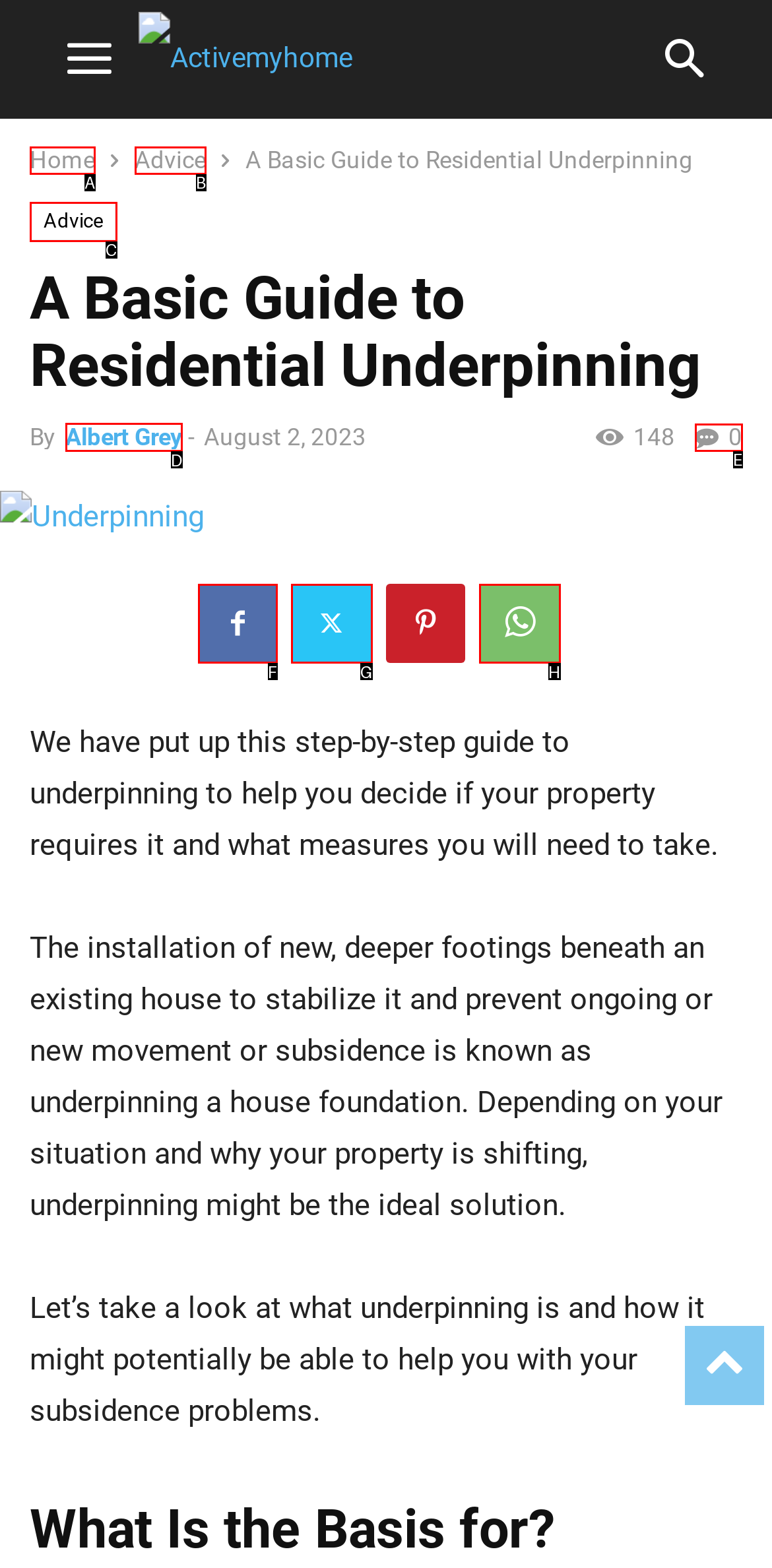Point out the specific HTML element to click to complete this task: read the article by Albert Grey Reply with the letter of the chosen option.

D